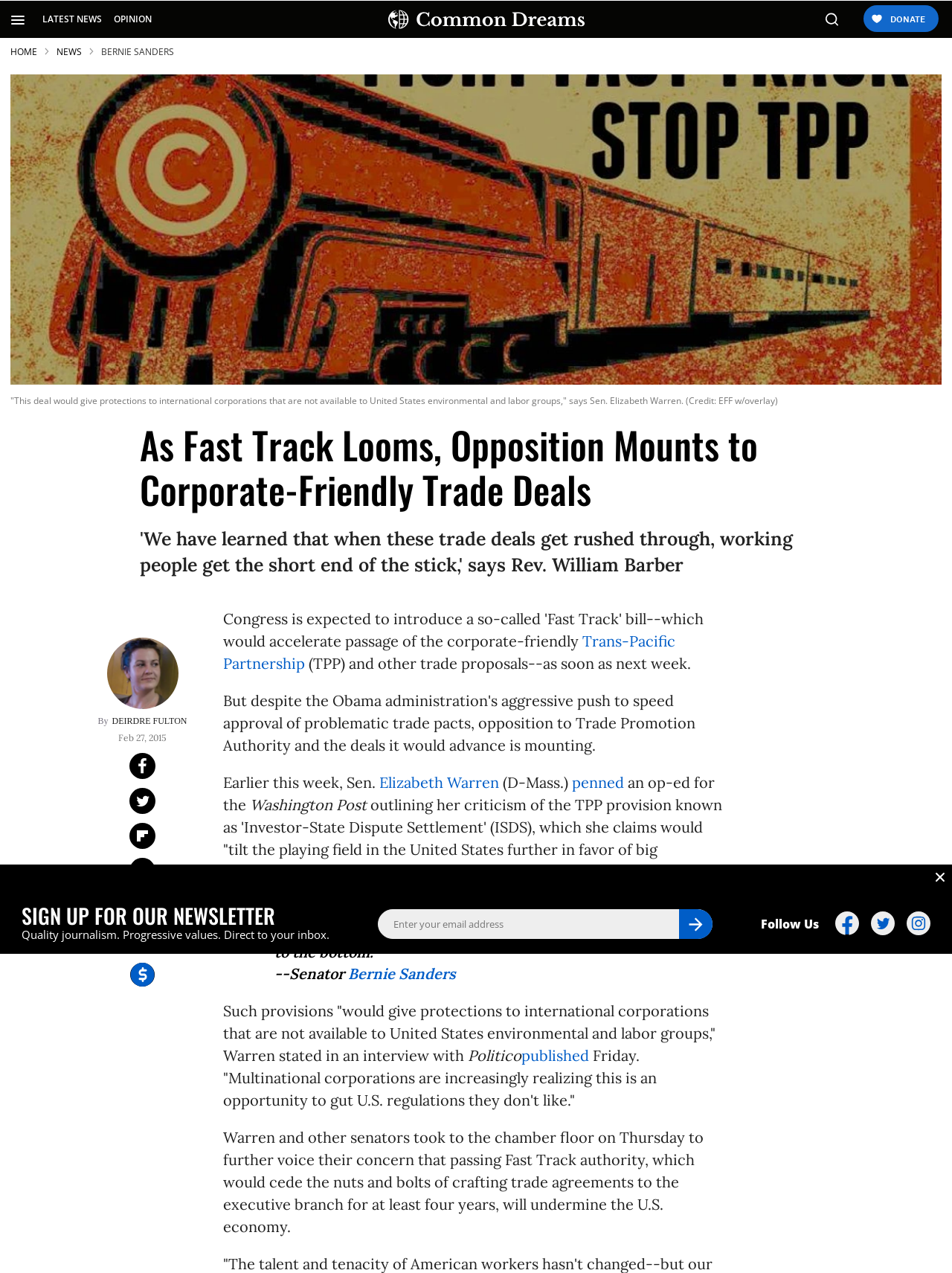Identify the main heading from the webpage and provide its text content.

As Fast Track Looms, Opposition Mounts to Corporate-Friendly Trade Deals